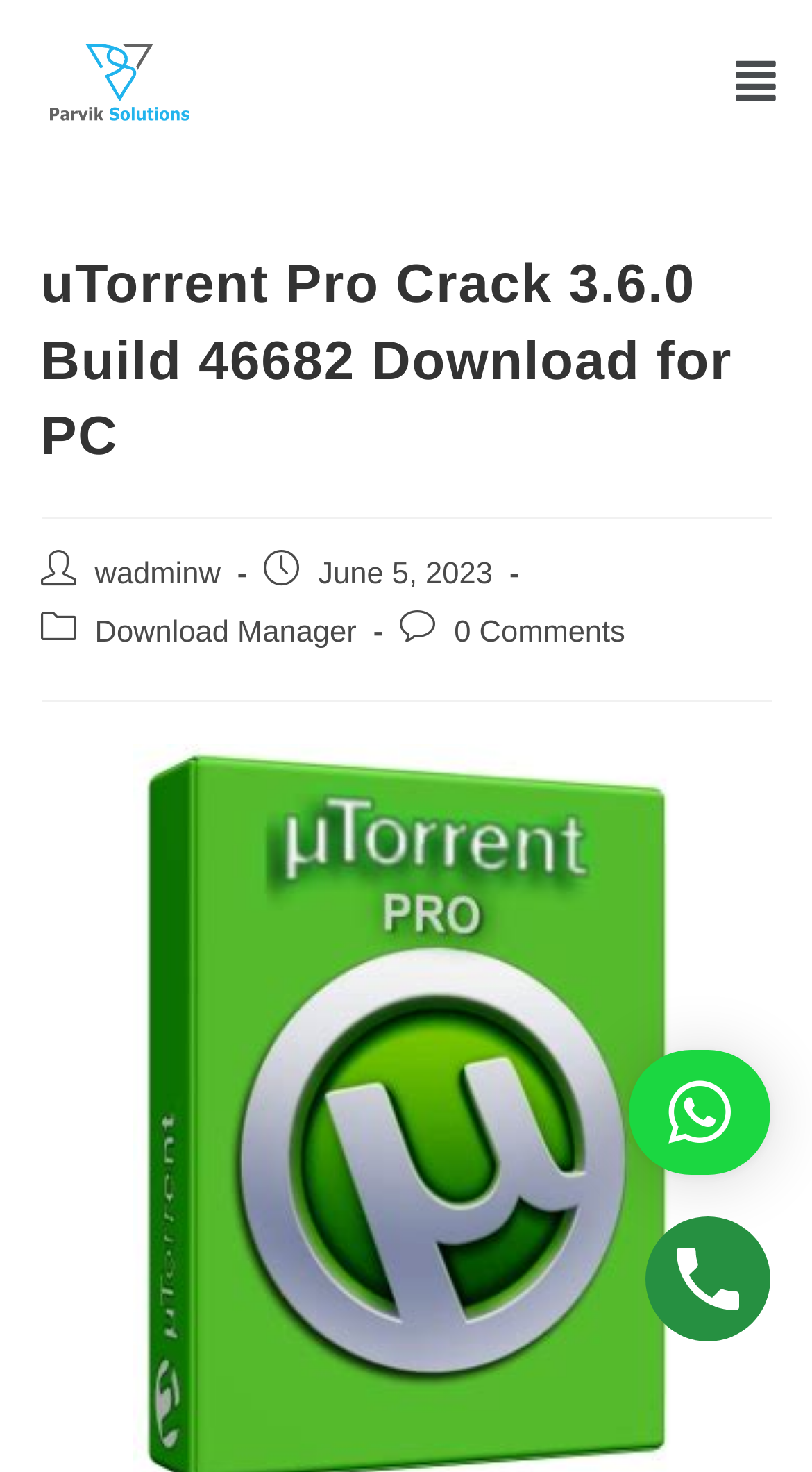Using the image as a reference, answer the following question in as much detail as possible:
How many comments are there on this webpage?

I found the number of comments by looking at the link '0 Comments' in the header section of the webpage, which indicates that there are no comments on this webpage.